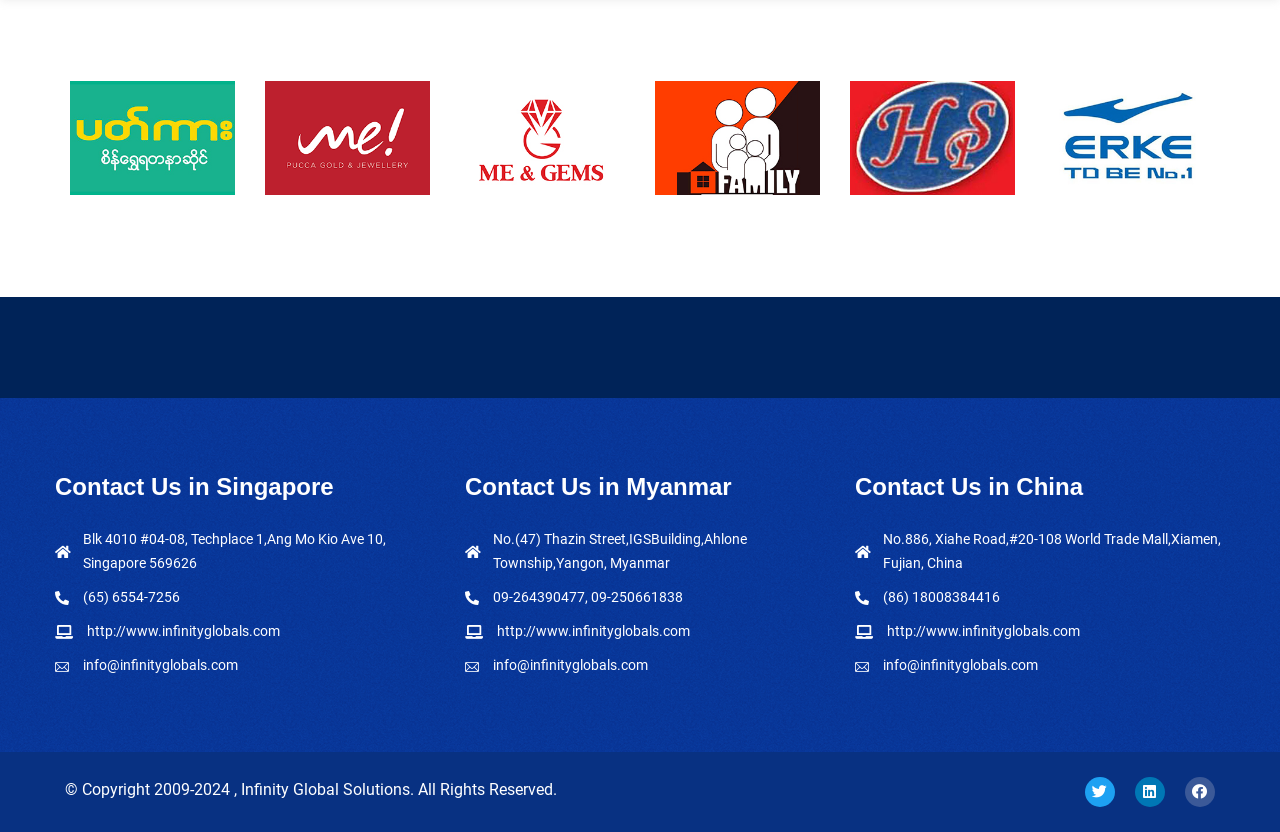Locate the bounding box of the UI element with the following description: "Linkedin".

[0.887, 0.934, 0.91, 0.97]